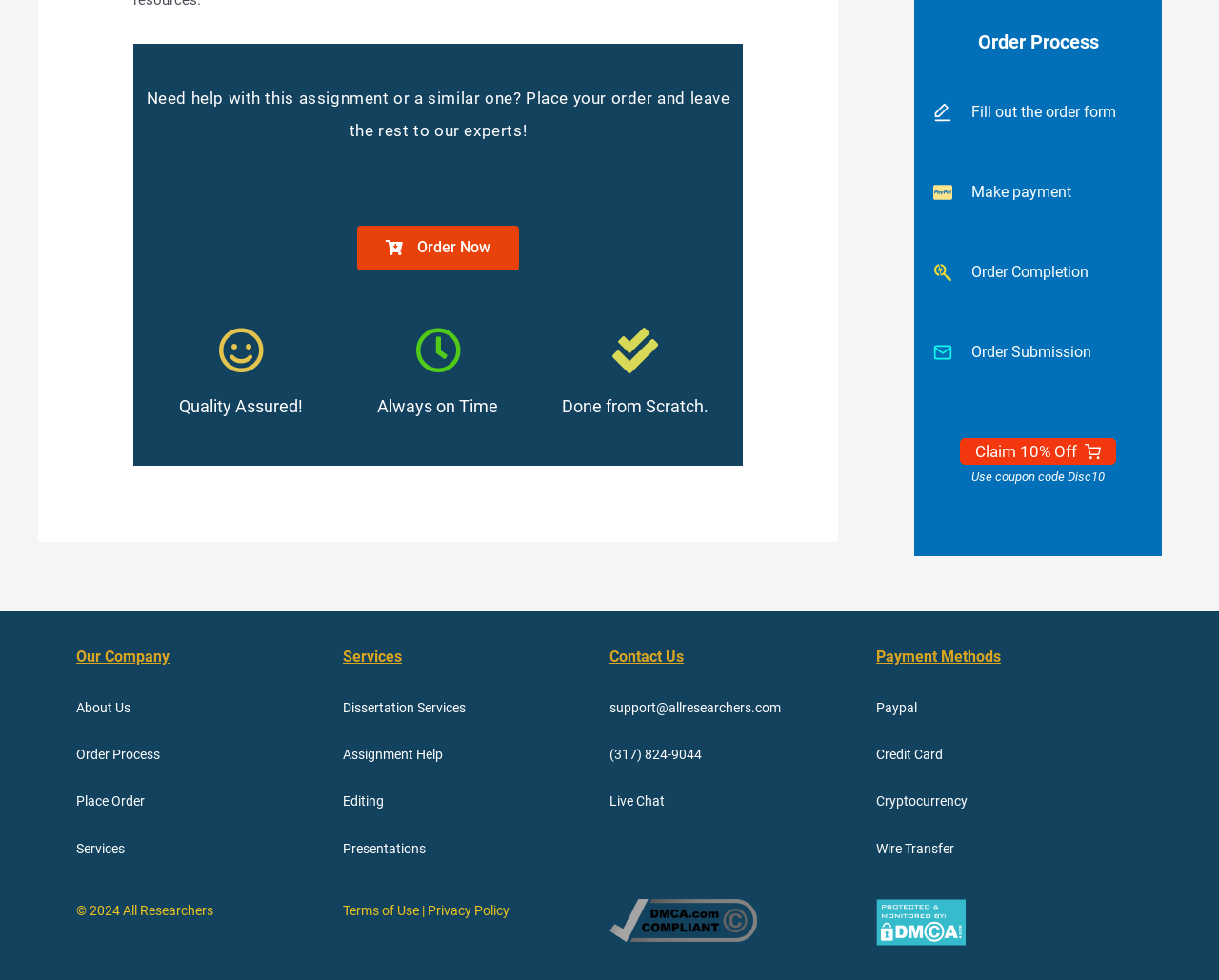Using the details from the image, please elaborate on the following question: What are the payment methods accepted?

I found the payment methods by looking at the 'Payment Methods' section, which lists the four accepted methods as Paypal, Credit Card, Cryptocurrency, and Wire Transfer.